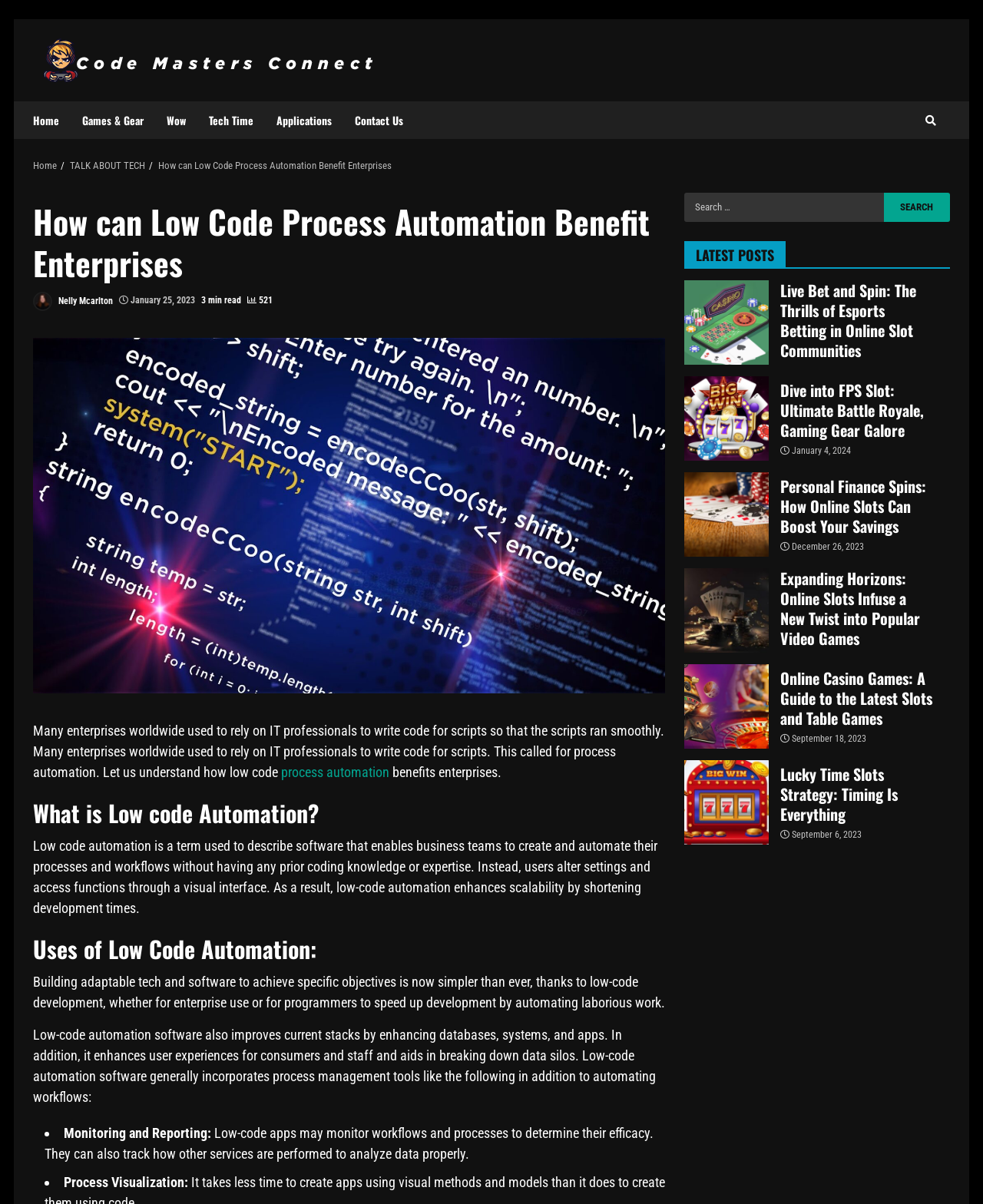Provide a thorough description of this webpage.

The webpage is about Code Masters Connect, a technology-related website. At the top, there is a navigation bar with links to "Home", "Games & Gear", "Wow", "Tech Time", "Applications", and "Contact Us". On the right side of the navigation bar, there is a search icon and a link to "Code Masters Connect" with an accompanying image.

Below the navigation bar, there is a breadcrumb navigation section with links to "Home" and "TALK ABOUT TECH", followed by the current page title "How can Low Code Process Automation Benefit Enterprises".

The main content of the page is divided into several sections. The first section has a heading "How can Low Code Process Automation Benefit Enterprises" and a brief introduction to the topic. Below the introduction, there is a link to the author "Nelly Mcarlton" and the publication date "January 25, 2023". The section also includes a brief summary of the article and a link to read more.

The next section has a heading "What is Low code Automation?" and explains the concept of low-code automation. This is followed by a section titled "Uses of Low Code Automation:" which discusses the benefits of low-code automation.

The page also features a list of latest posts, with each post displaying a title, an image, and the publication date. The posts are titled "Live Bet and Spin: The Thrills of Esports Betting in Online Slot Communities", "Dive into FPS Slot: Ultimate Battle Royale, Gaming Gear Galore", "Personal Finance Spins: How Online Slots Can Boost Your Savings", and several others.

On the right side of the page, there is a complementary section with a search bar and a heading "LATEST POSTS". This section displays a list of recent articles, each with a title, an image, and the publication date.